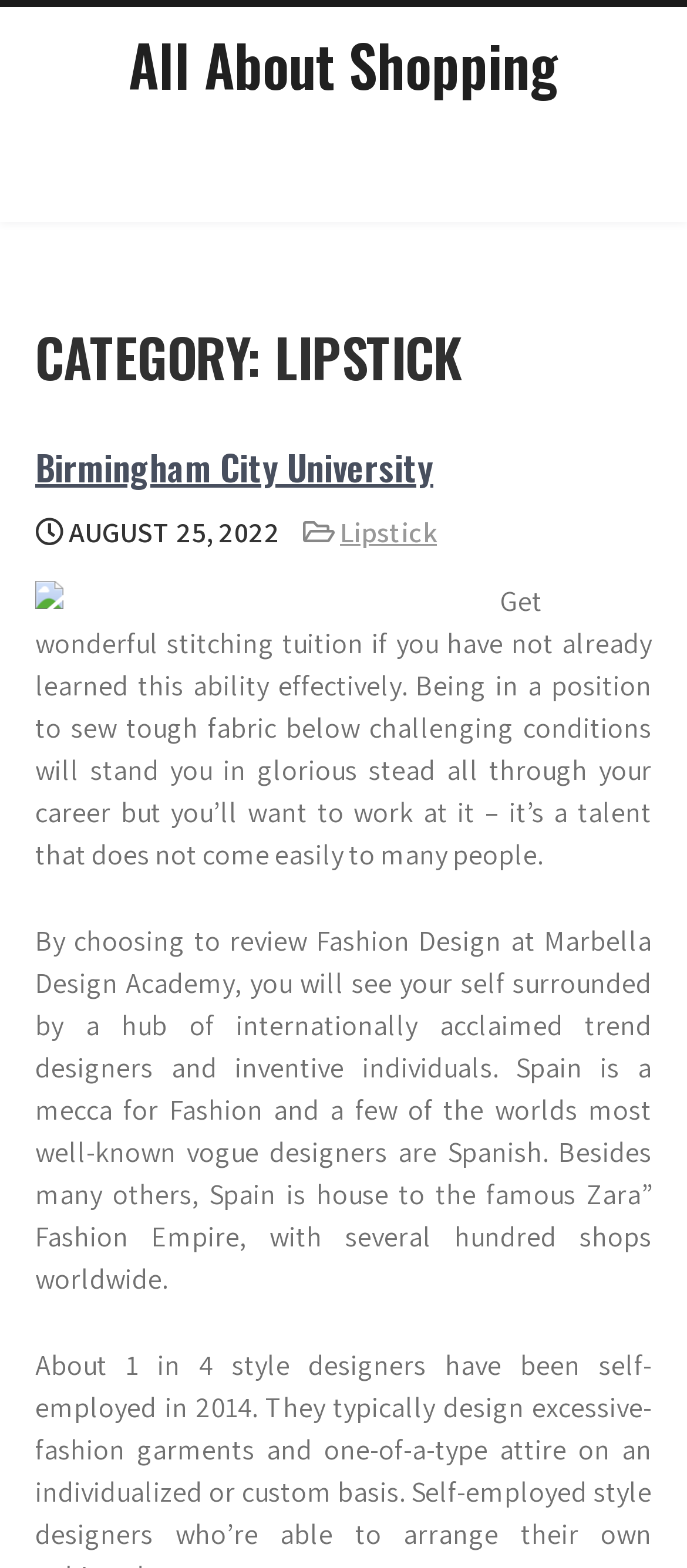What is the name of the famous fashion empire mentioned?
Please provide a single word or phrase as your answer based on the screenshot.

Zara